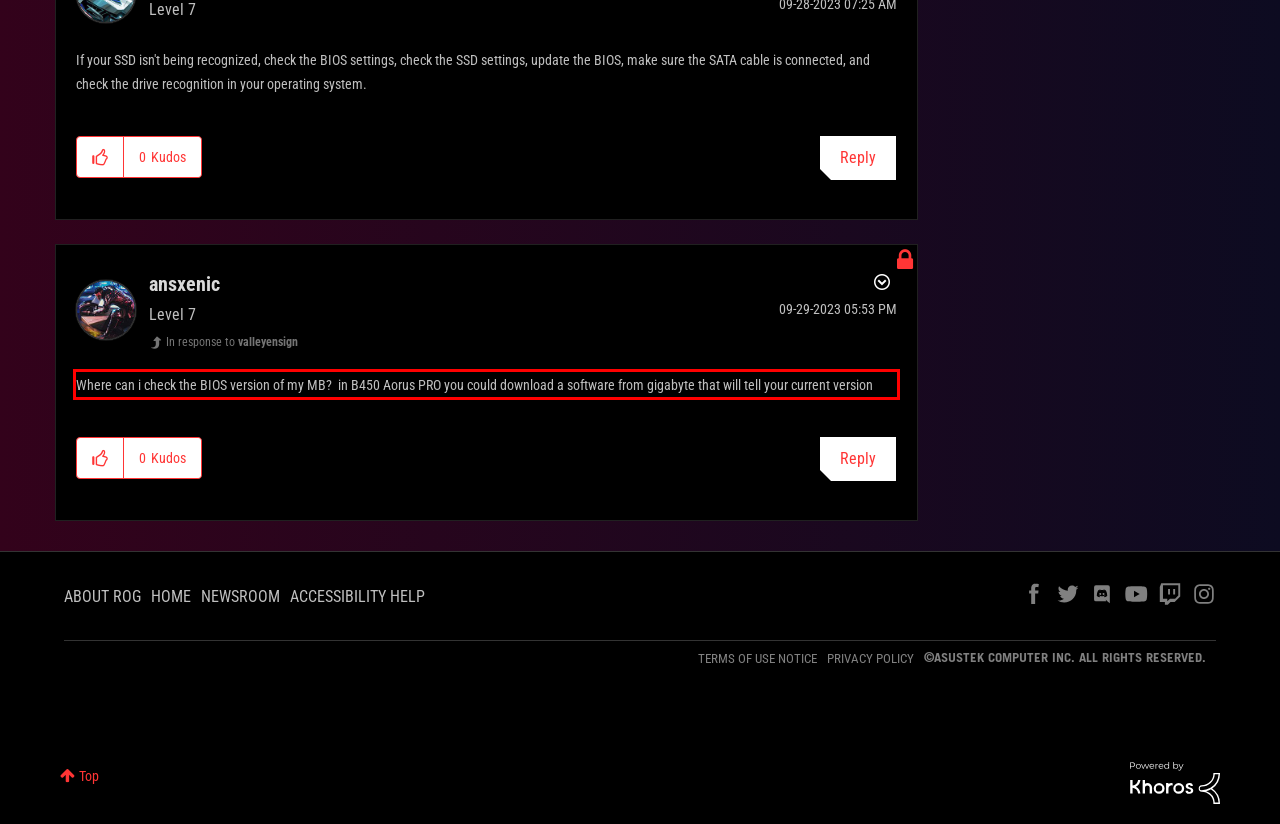Locate the red bounding box in the provided webpage screenshot and use OCR to determine the text content inside it.

Where can i check the BIOS version of my MB? in B450 Aorus PRO you could download a software from gigabyte that will tell your current version